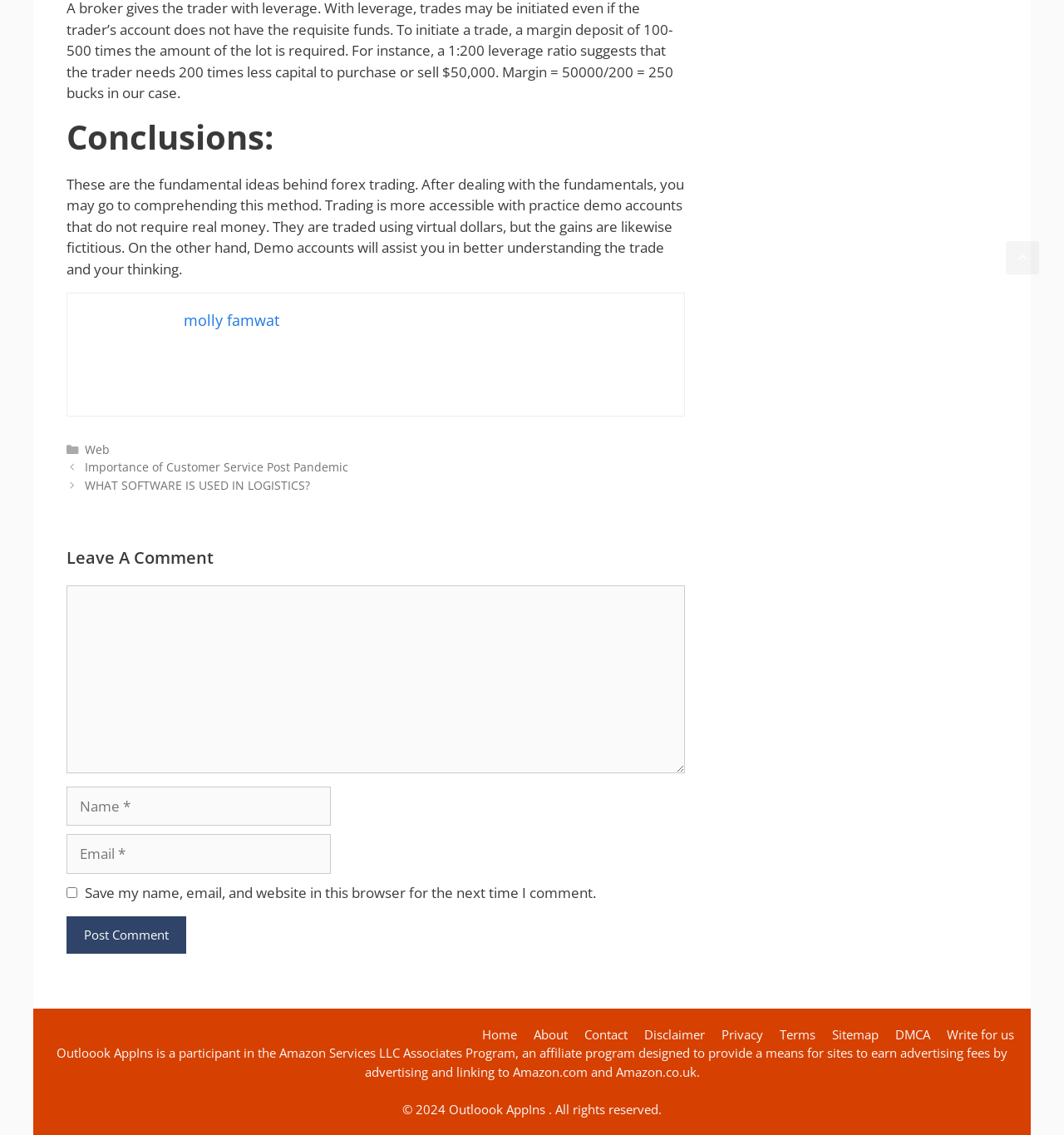Provide a one-word or short-phrase response to the question:
What is the topic of the article?

Forex trading